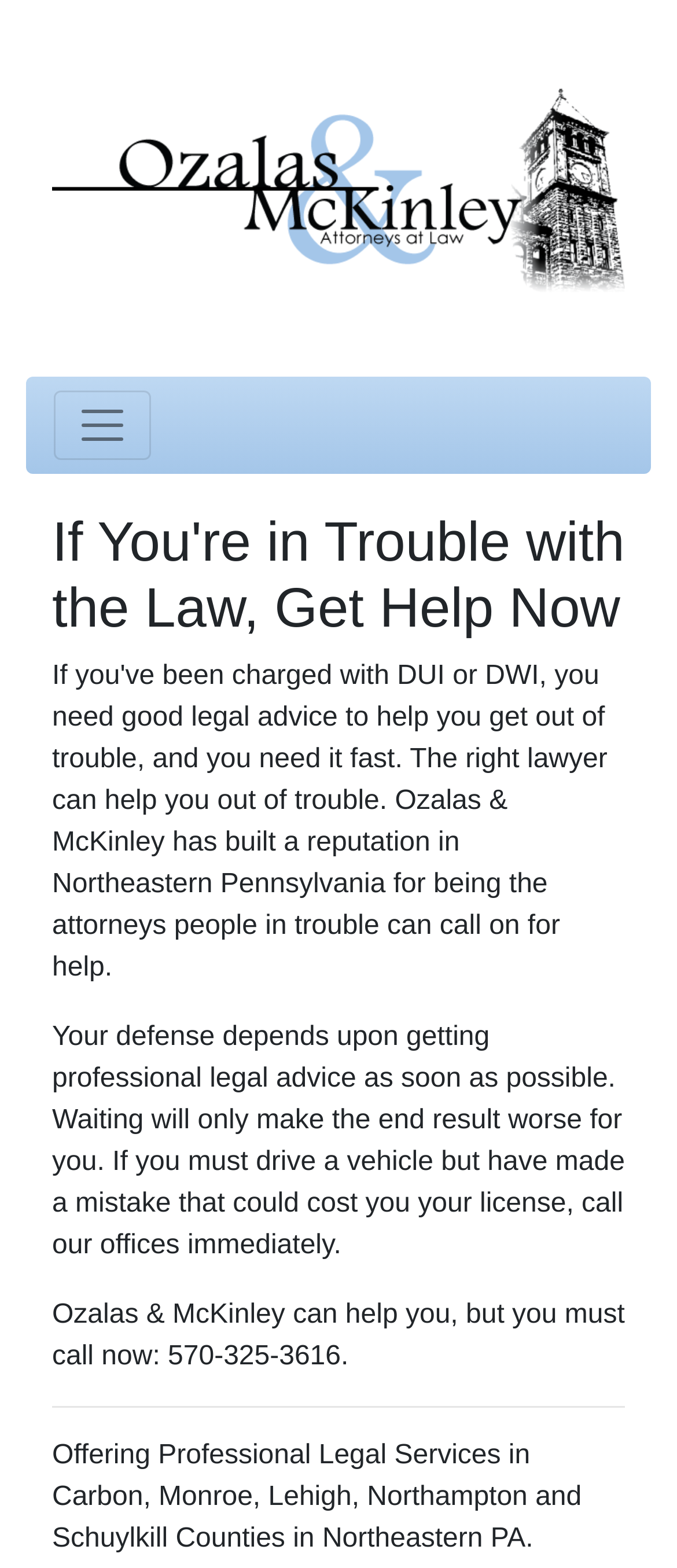Please extract the title of the webpage.

Serving NE PA